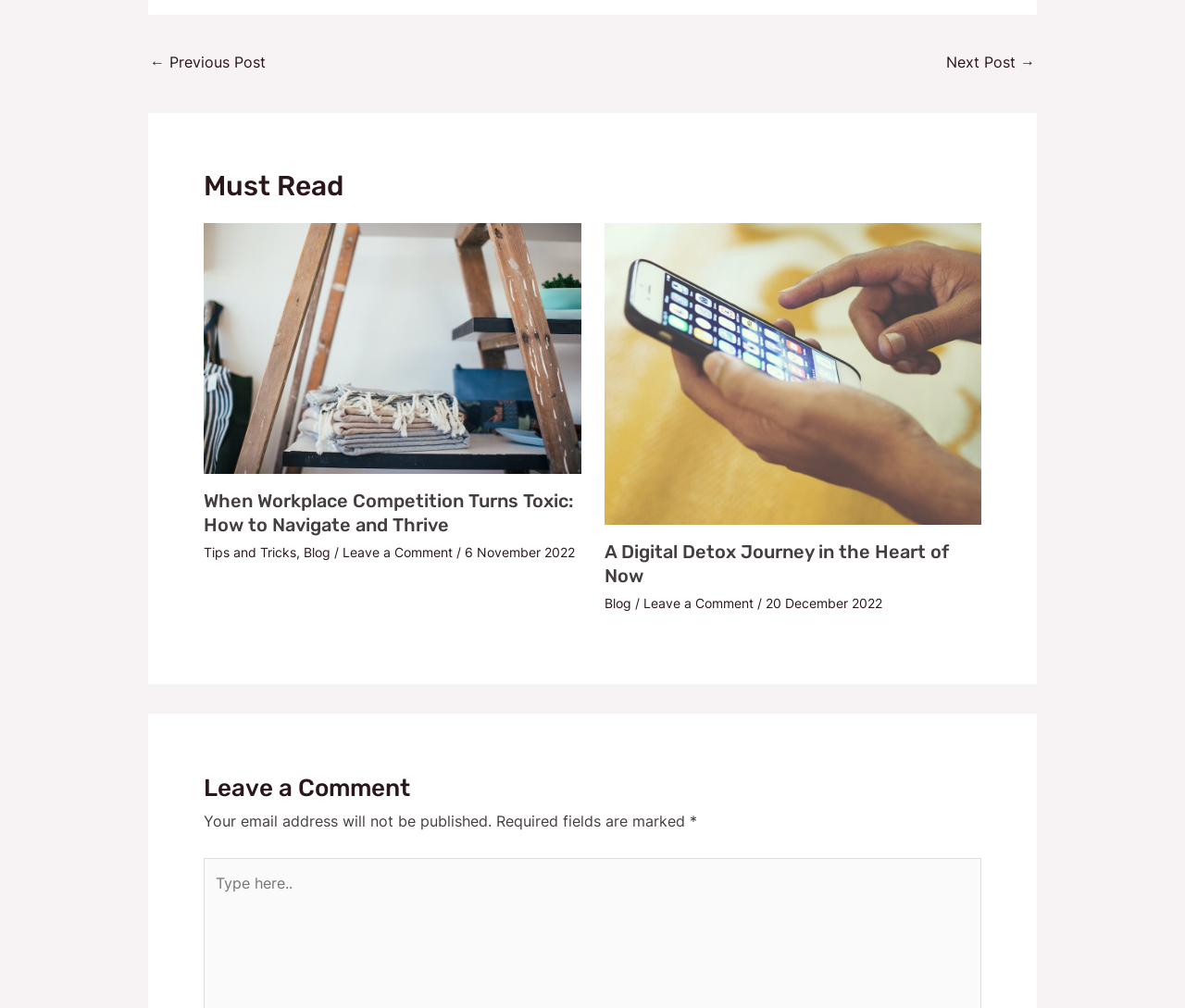Please identify the bounding box coordinates for the region that you need to click to follow this instruction: "Send us your feedback".

None